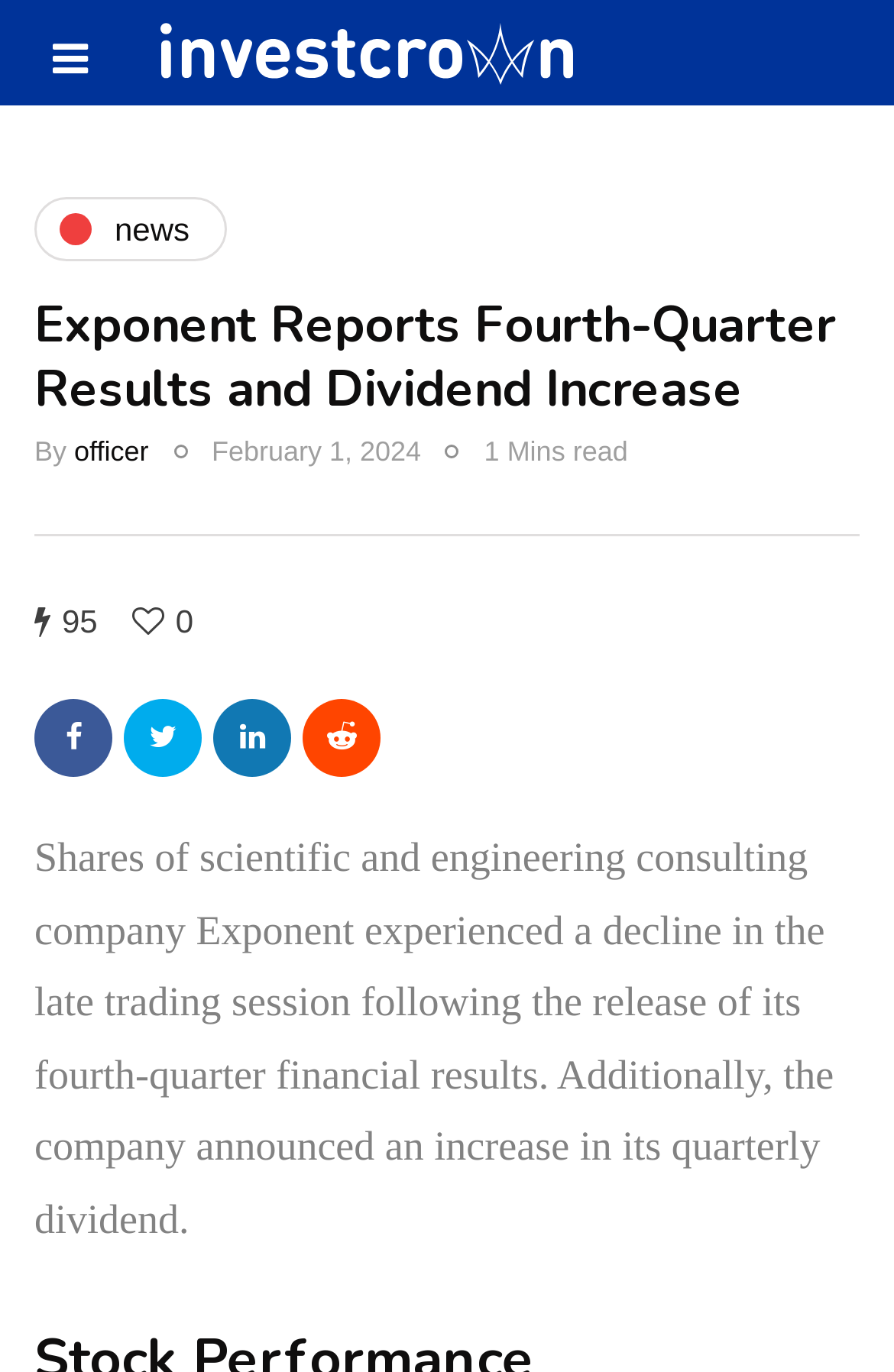Create a detailed summary of the webpage's content and design.

The webpage is about Exponent's fourth-quarter financial results, which show a decline in shares and an increase in dividends. At the top left, there is a link to "Investcrown" accompanied by an image with the same name. Below this, there is a link to "news" on the left side. 

The main content starts with a heading that reads "Exponent Reports Fourth-Quarter Results and Dividend Increase". Below this heading, there is a byline with the text "By" followed by a link to an officer's name. The publication date, "February 1, 2024", is displayed next to the byline. On the right side of the byline, there is a text indicating the reading time, "1 Mins read". 

Further down, there is a paragraph of text that summarizes the financial results, stating that Exponent's shares declined after the release of its fourth-quarter financial results, and the company also announced an increase in its quarterly dividend. 

On the left side, there are several links with icons, including four social media links and a link with no text. Above the main content, there is a small text "95" with a link next to it.